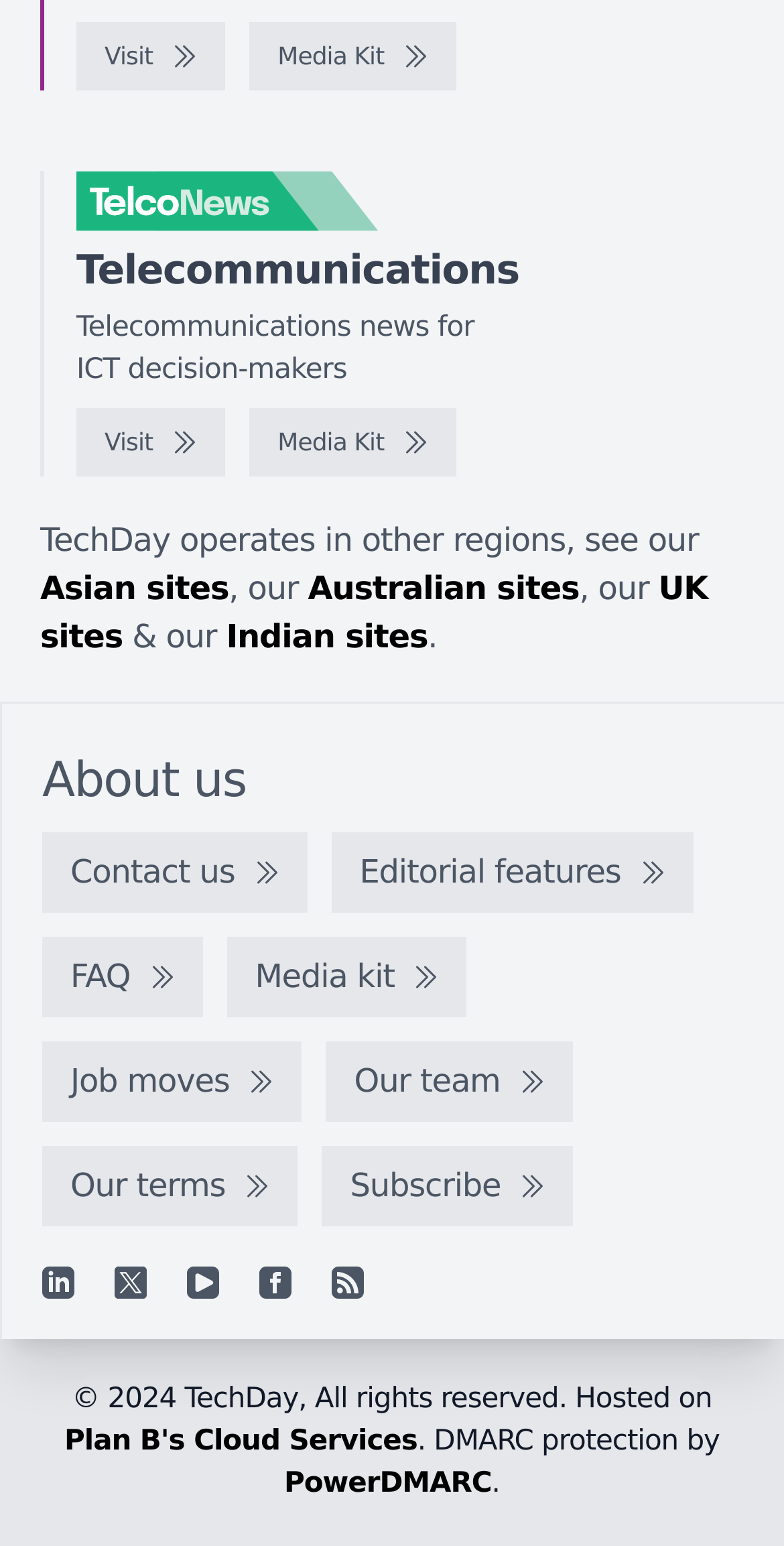From the details in the image, provide a thorough response to the question: What is the copyright year of the webpage?

The webpage has a static text element with the text '© 2024 TechDay, All rights reserved.', which indicates that the copyright year of the webpage is 2024.